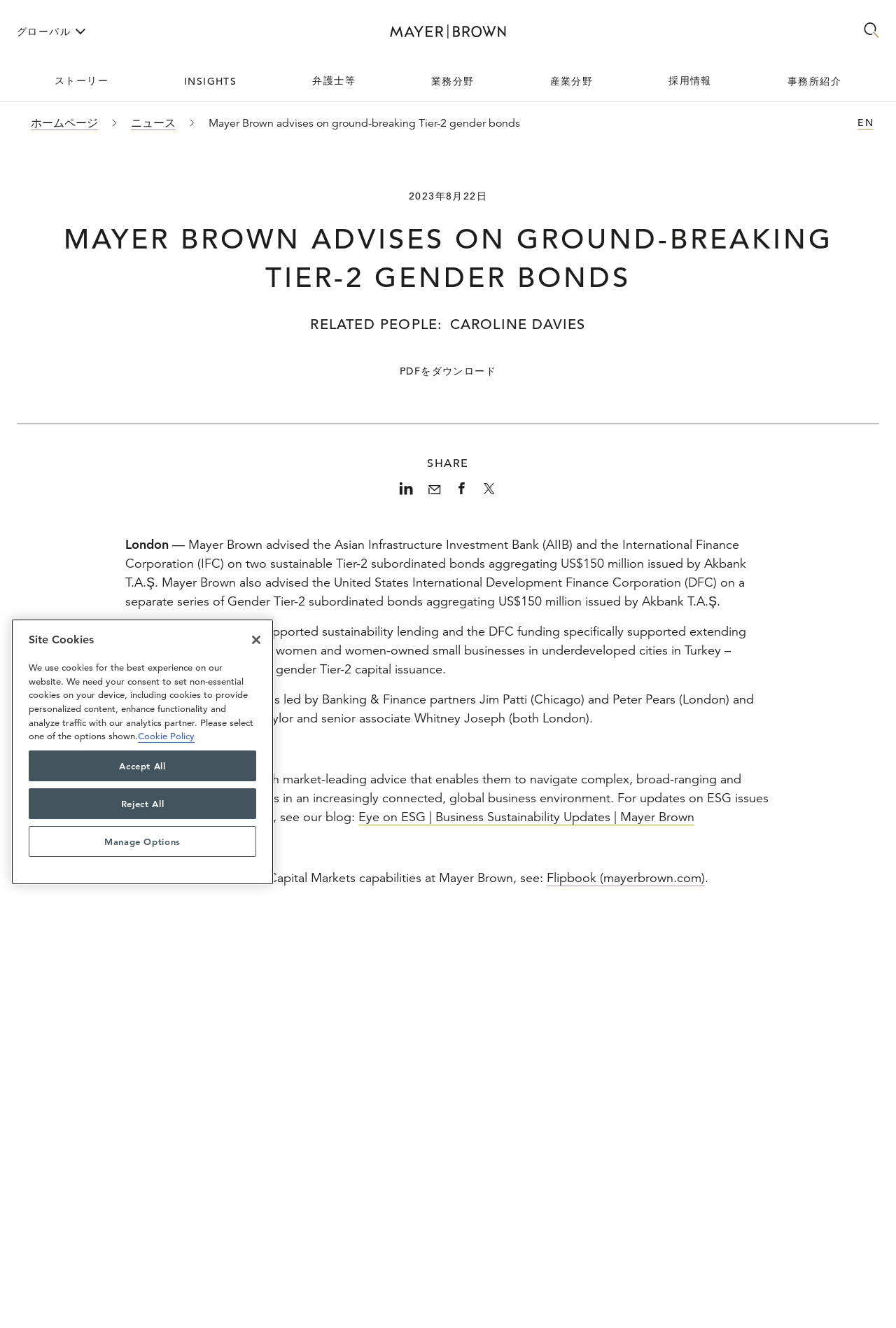Can you find the bounding box coordinates for the element that needs to be clicked to execute this instruction: "Send an email"? The coordinates should be given as four float numbers between 0 and 1, i.e., [left, top, right, bottom].

None